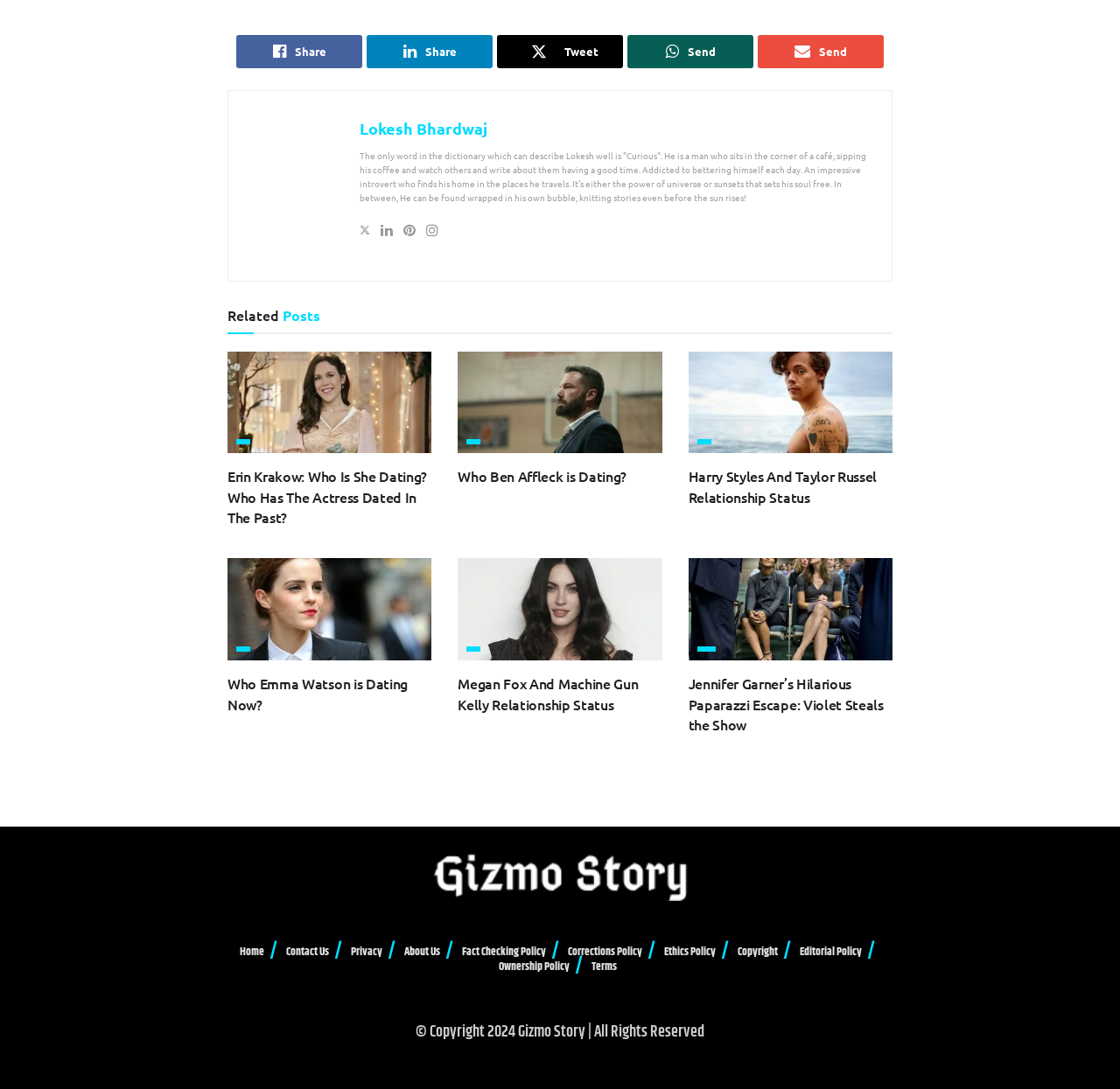What is the name of the person described in the bio?
Please answer the question with a single word or phrase, referencing the image.

Lokesh Bhardwaj